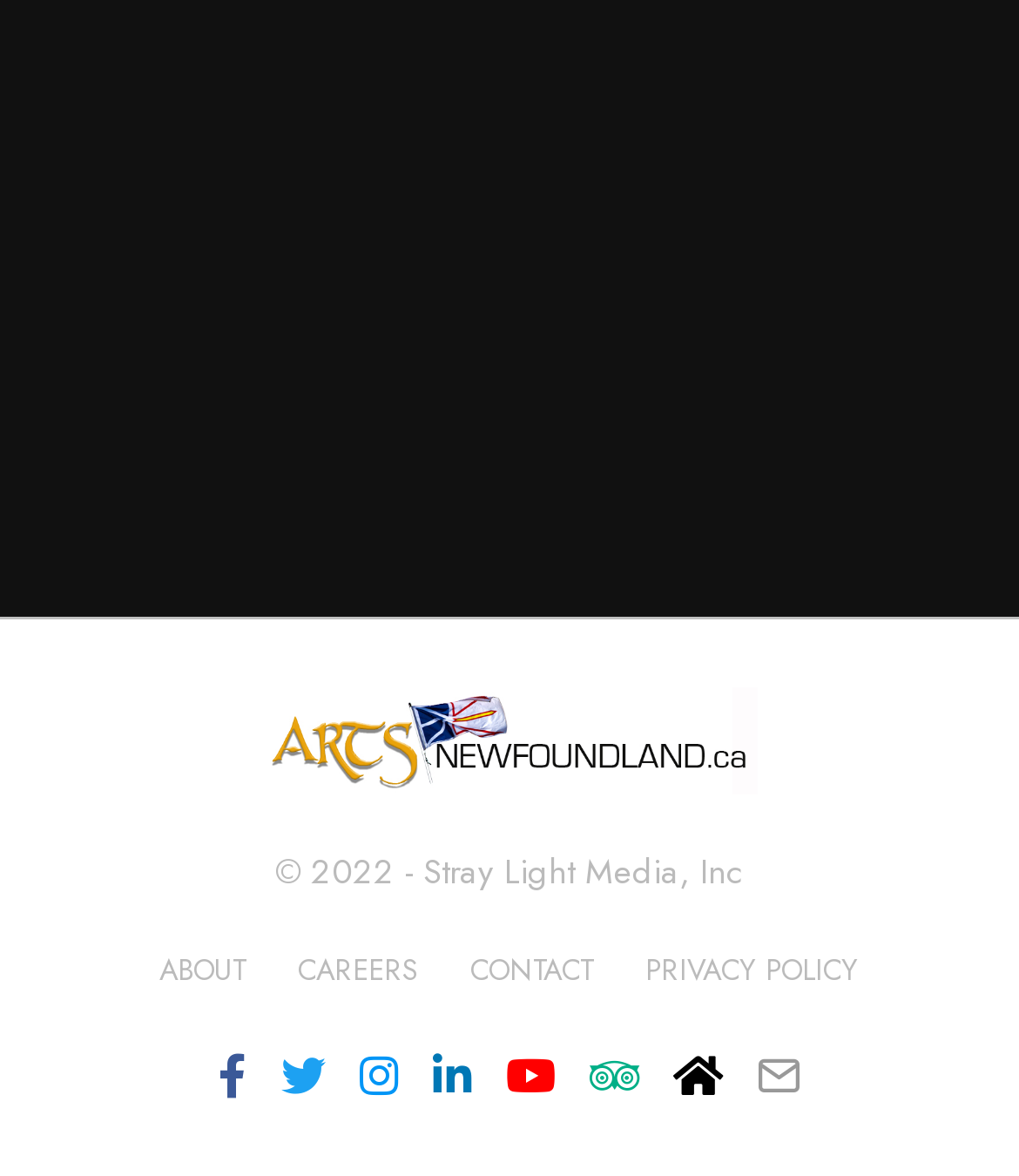Please identify the bounding box coordinates of the element's region that needs to be clicked to fulfill the following instruction: "Click the CONTACT link". The bounding box coordinates should consist of four float numbers between 0 and 1, i.e., [left, top, right, bottom].

[0.462, 0.807, 0.582, 0.844]